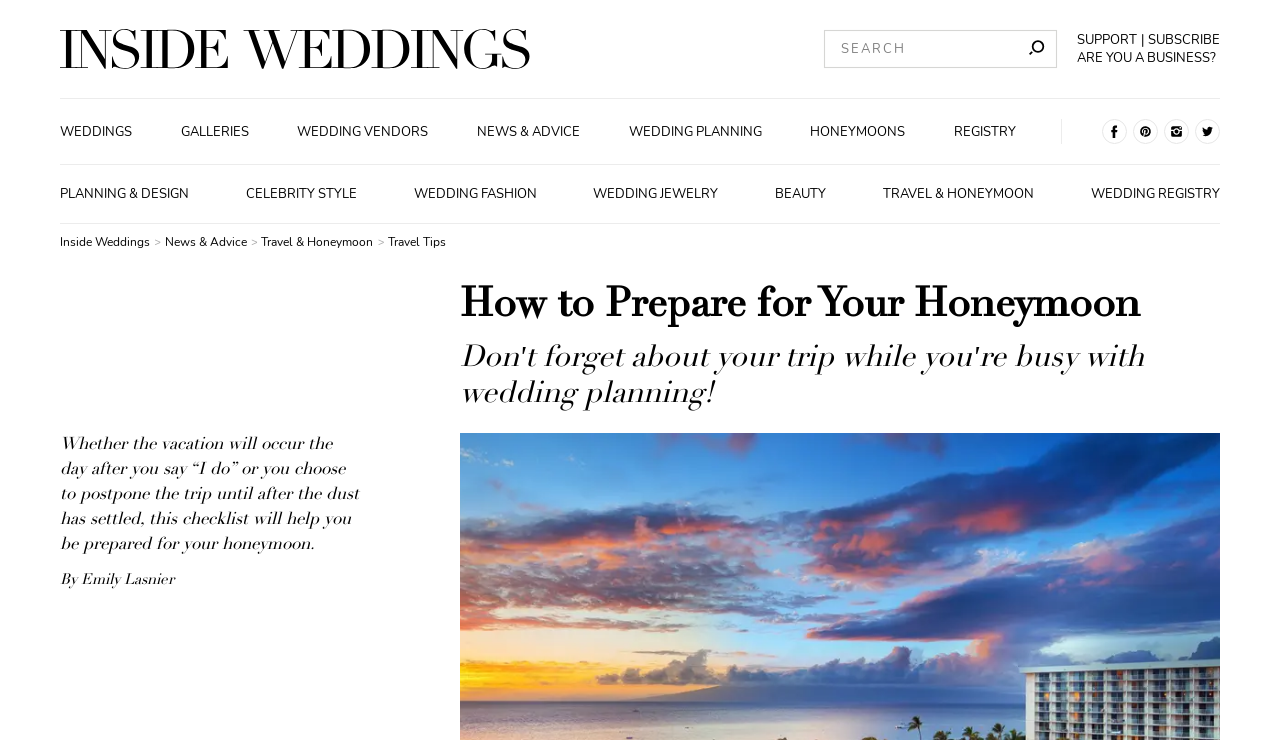Please determine the bounding box coordinates of the section I need to click to accomplish this instruction: "Go to weddings page".

[0.047, 0.166, 0.107, 0.19]